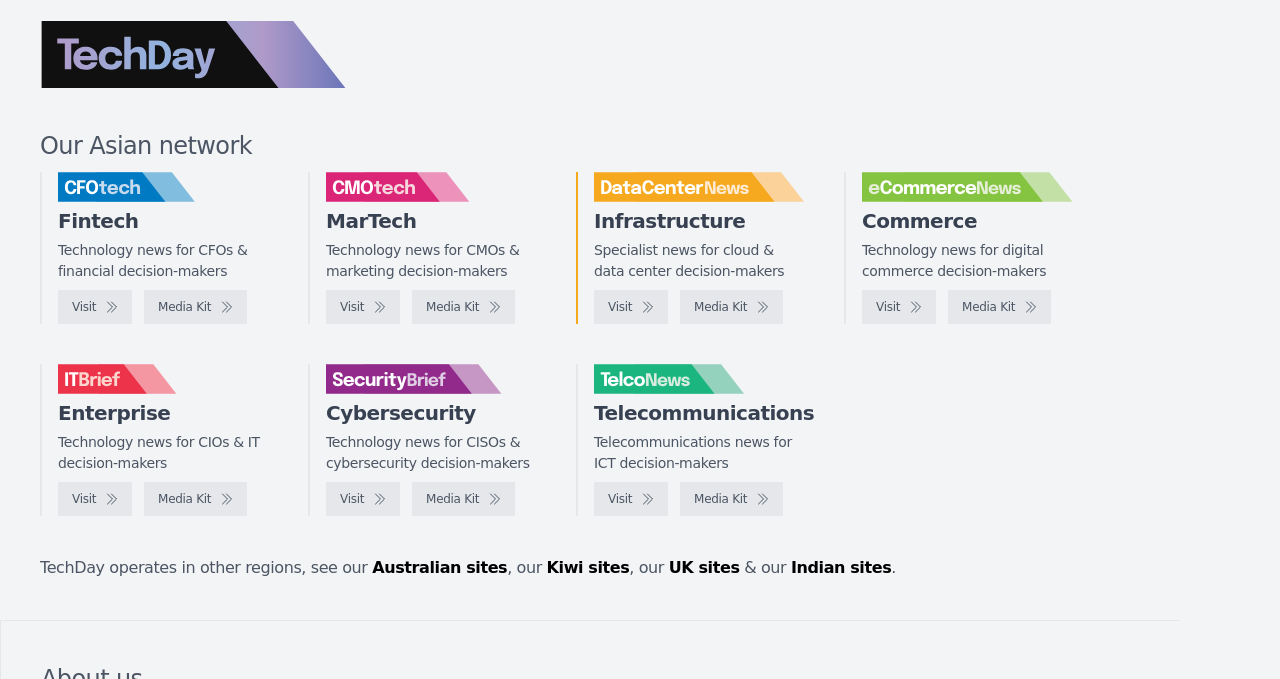Please specify the bounding box coordinates of the clickable section necessary to execute the following command: "Check out IT Brief".

[0.045, 0.71, 0.103, 0.76]